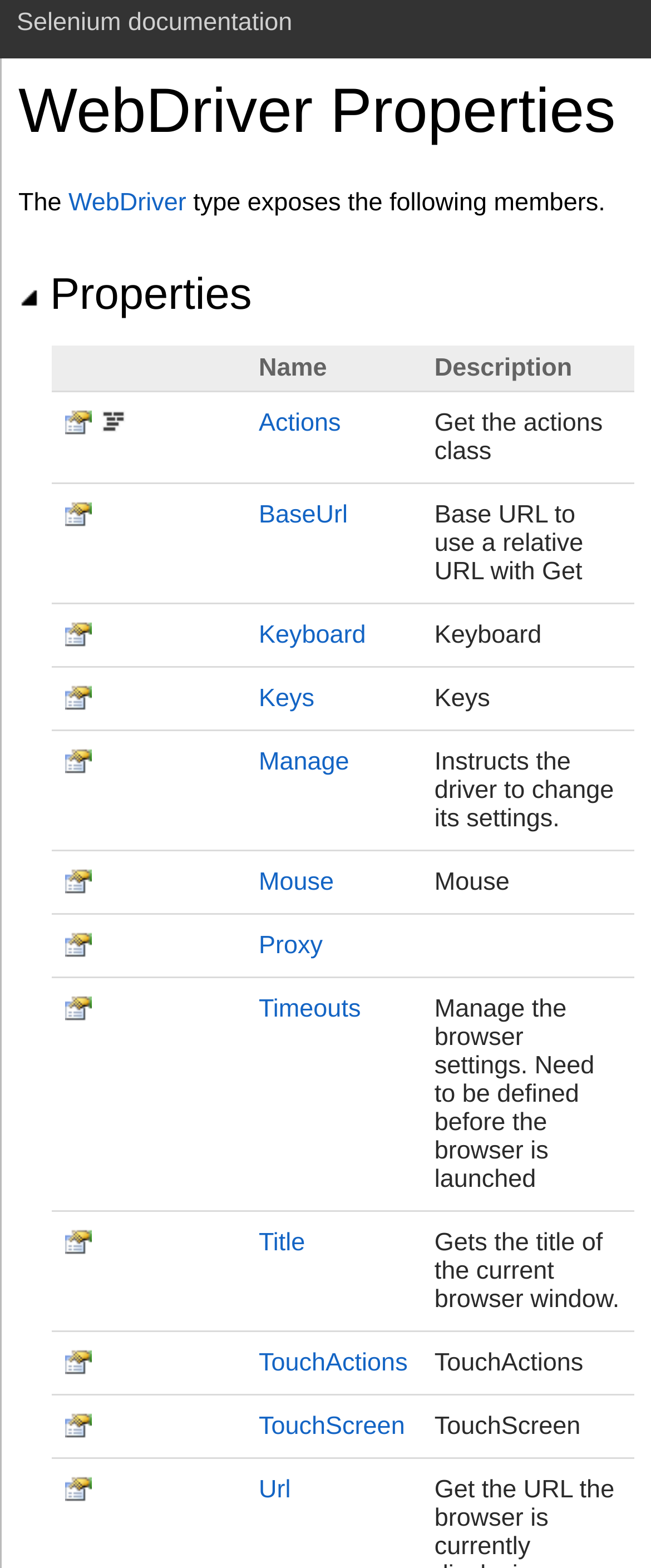How many properties does WebDriver have?
Look at the image and answer the question with a single word or phrase.

11